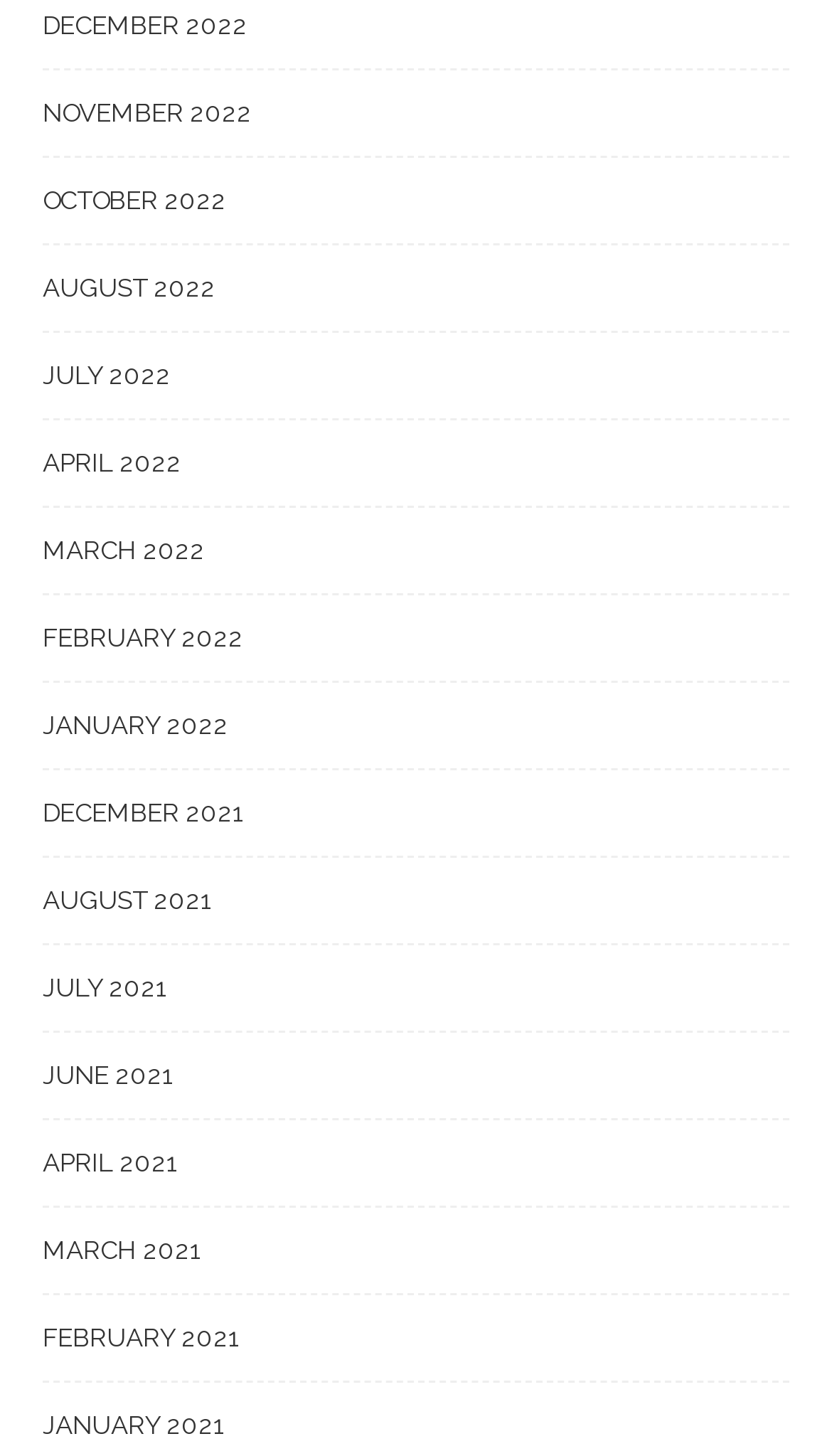Locate the bounding box coordinates of the clickable area needed to fulfill the instruction: "view june 2021".

[0.051, 0.724, 0.949, 0.77]